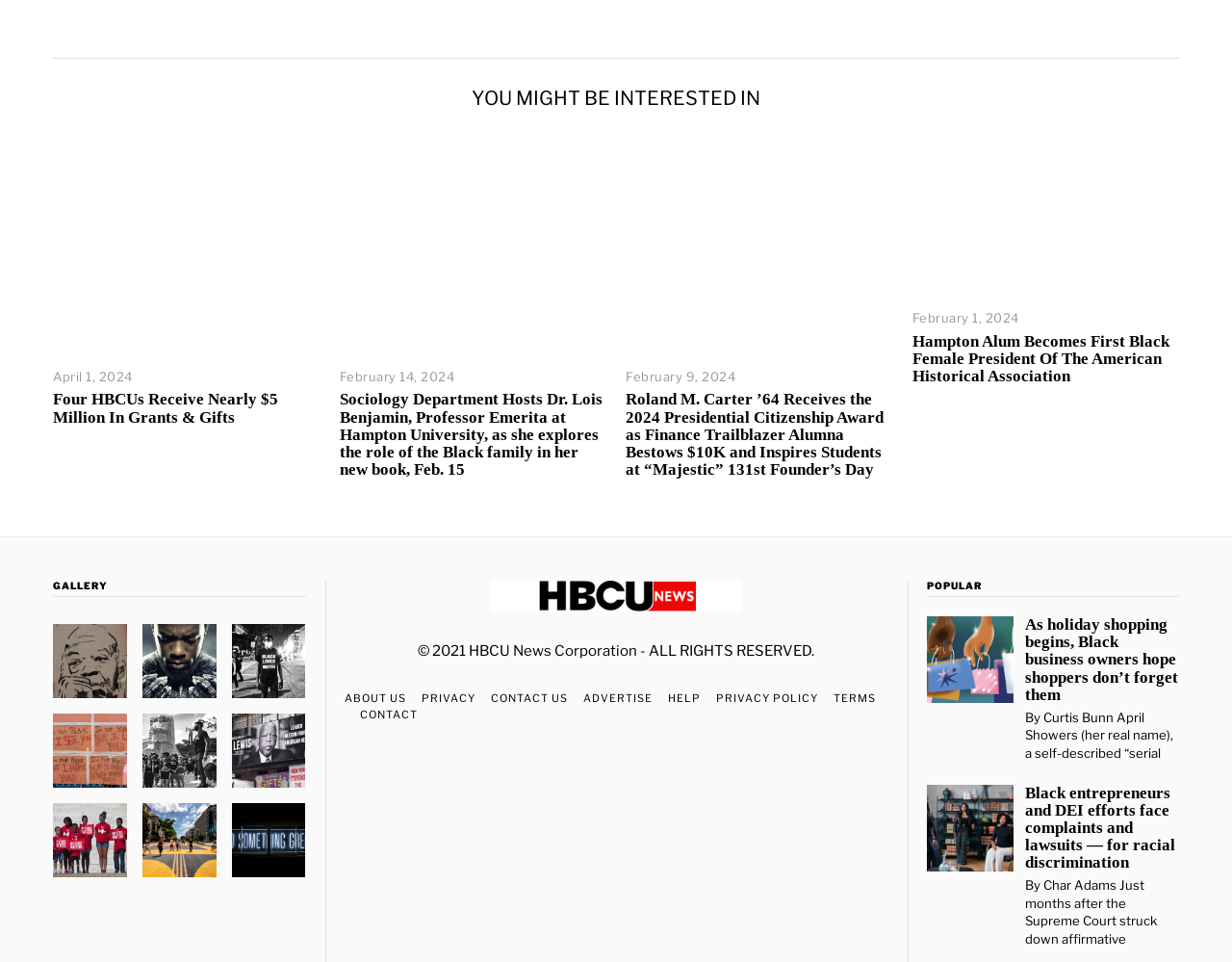Please answer the following question using a single word or phrase: 
What is the date of the latest article in the 'YOU MIGHT BE INTERESTED IN' section?

April 1, 2024